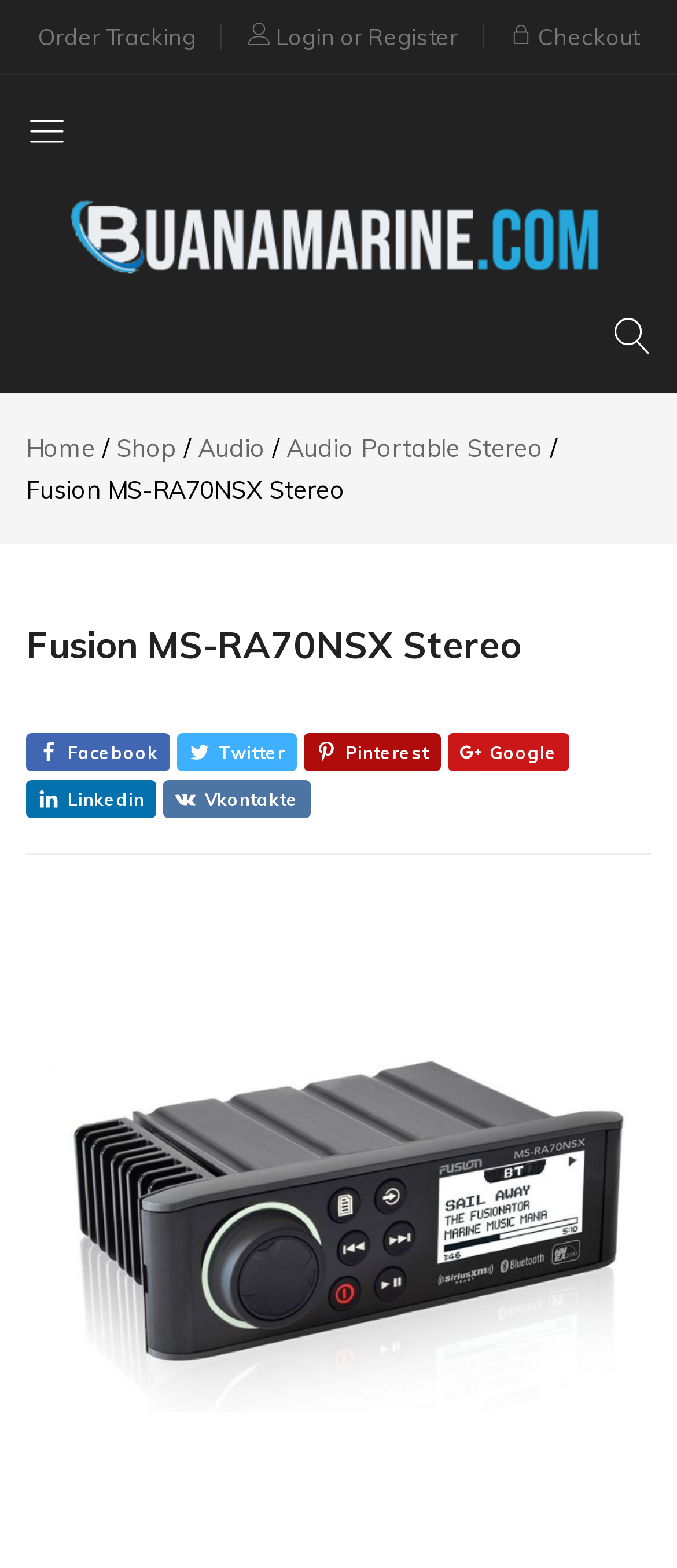How many social media links are there? Refer to the image and provide a one-word or short phrase answer.

5